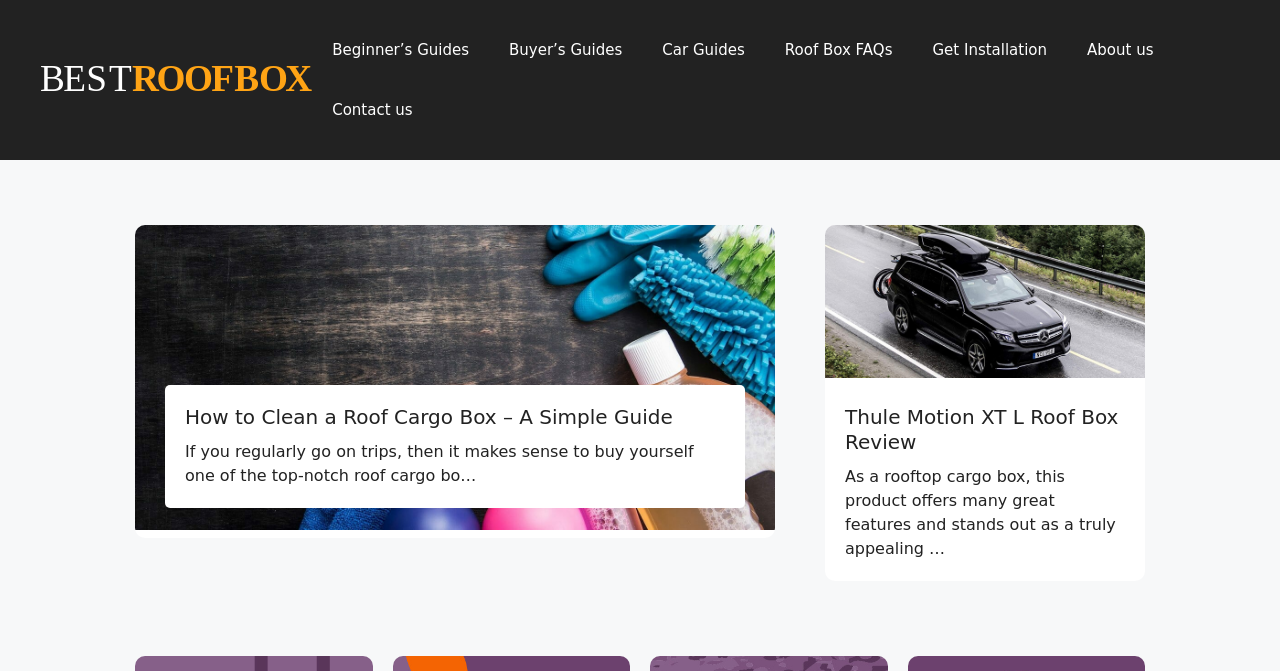What is the main topic of this website?
Please provide a single word or phrase based on the screenshot.

Roof Box